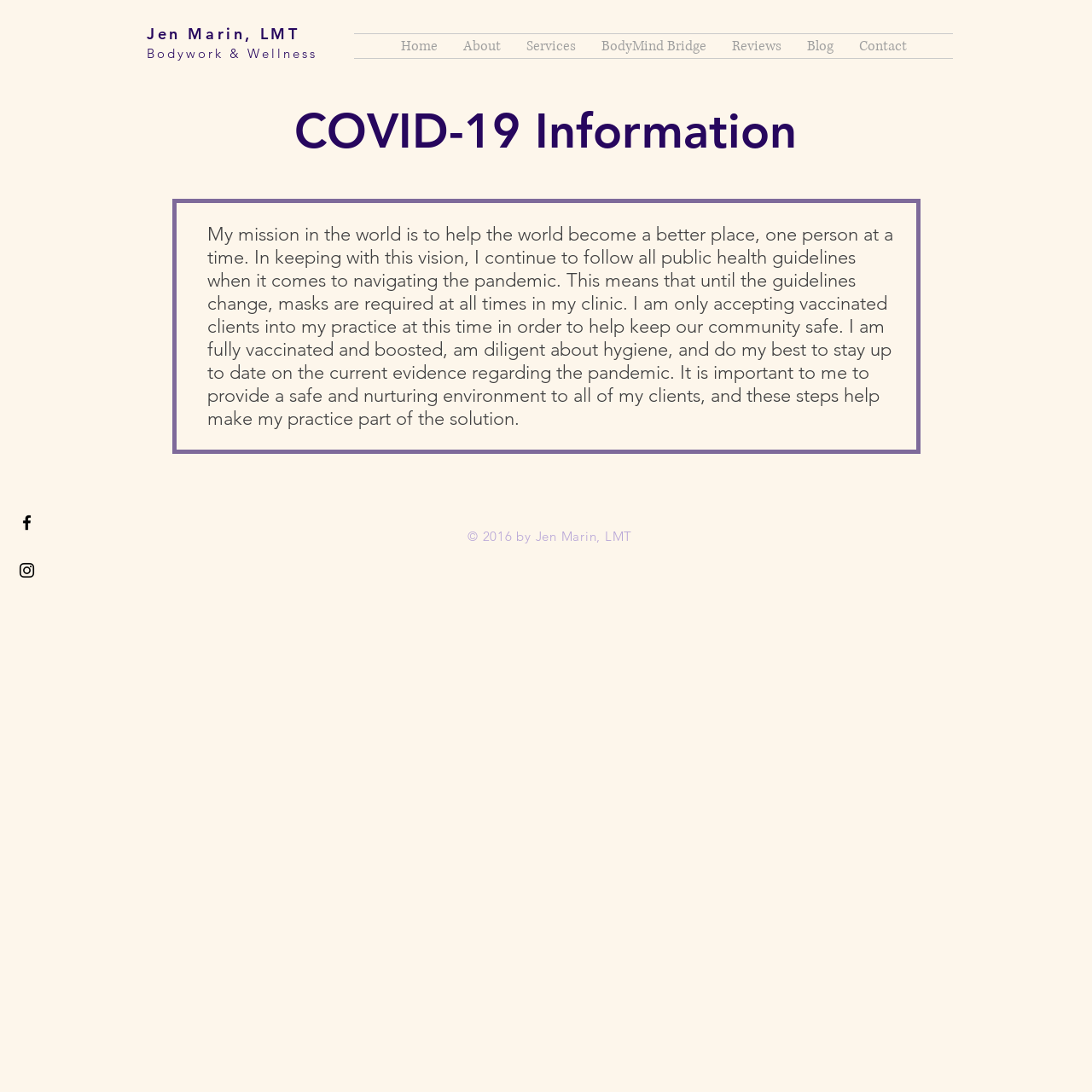Please identify the bounding box coordinates of the area I need to click to accomplish the following instruction: "Go to the 'Contact' page".

[0.775, 0.031, 0.842, 0.053]